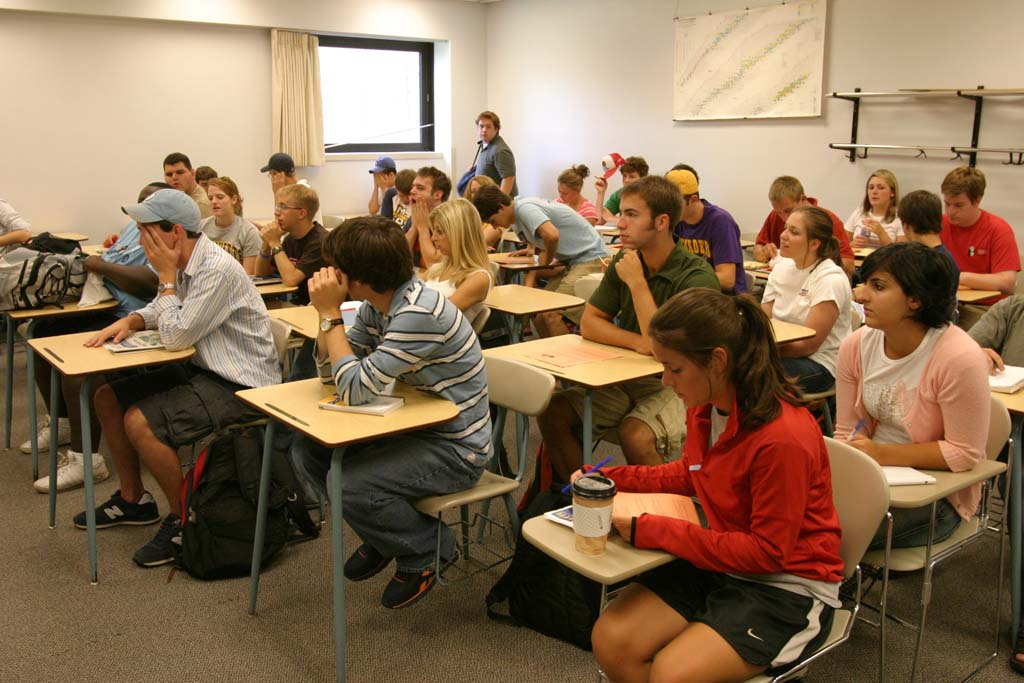Describe all the elements and aspects of the image comprehensively.

In a classroom setting filled with students, John engages in a focused discussion regarding administrative details with one of the students, setting the tone as the class prepares to begin. The environment is lively, characterized by a mix of freshmen eager to absorb the day's information. Desks are arranged in rows, and students are seated attentively, some taking notes while others listen intently. A sense of anticipation fills the room as they navigate their first days at Marquette University. In the background, a wall-mounted chart showcases relevant academic information, while natural light streams through the window, creating an inviting learning atmosphere.